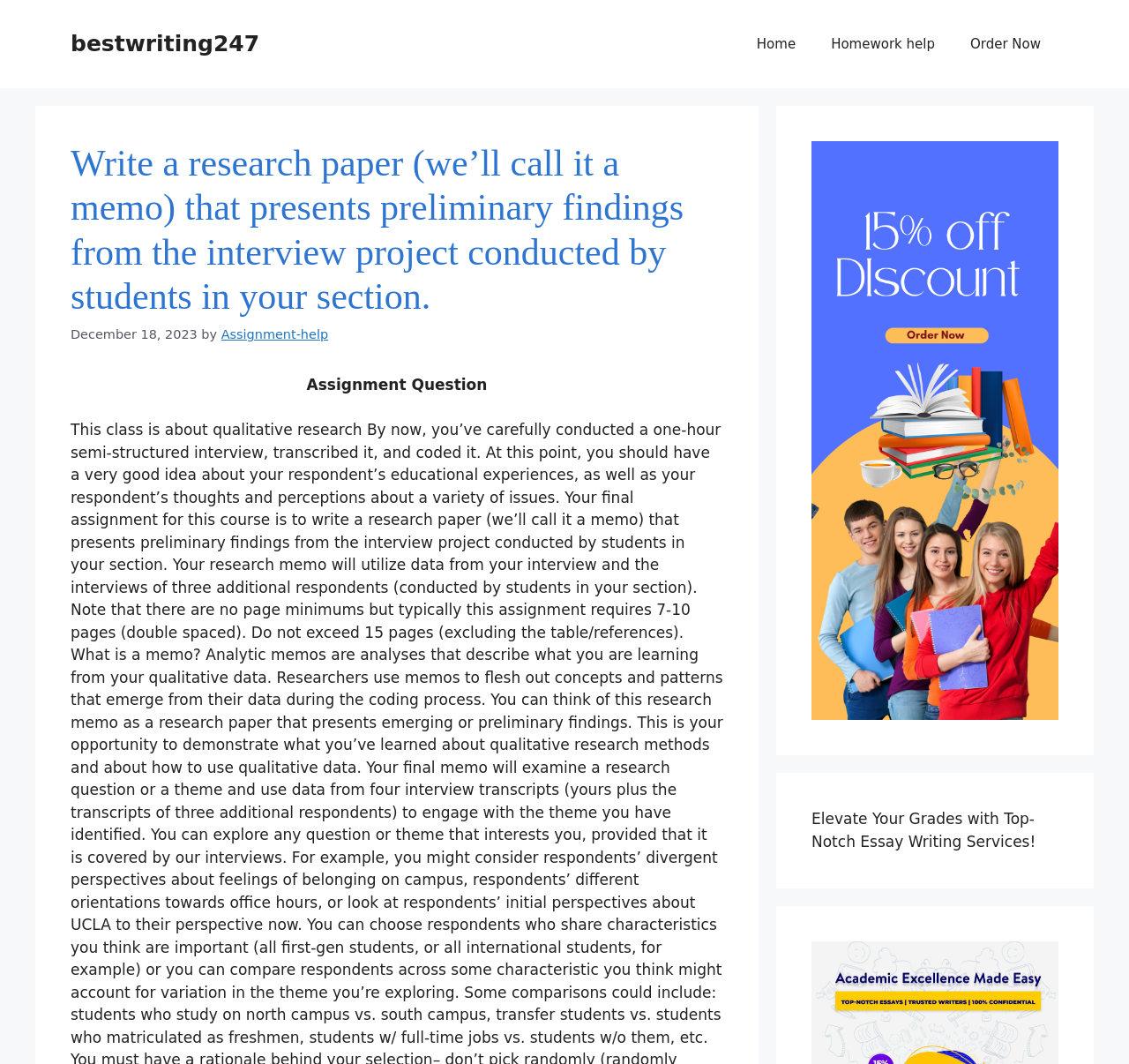Generate the text of the webpage's primary heading.

Write a research paper (we’ll call it a memo) that presents preliminary findings from the interview project conducted by students in your section.